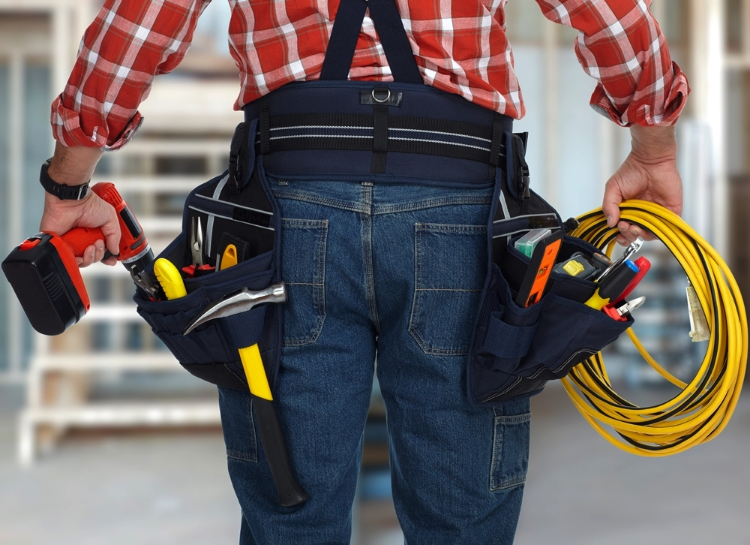Provide a comprehensive description of the image.

In this image, a man dressed in a checkered shirt and jeans stands with his back to the viewer, showcasing a well-equipped tool belt. The tool belt is filled with various tools, including a hammer, a pair of pliers, screwdrivers, and other essential implements, suggesting that he is ready for hands-on work, possibly related to electrical services or home improvement. In his right hand, he holds a yellow extension cord, a crucial item for any electrical task, indicating preparation for a project that may involve power supply or lighting installation. The background appears to be an unfinished or industrial setting, which aligns with the professional undertone of the image, emphasizing the importance of reliability and safety in modern electrical services. This visual effectively illustrates the role of electrical services in home automation and improvement, as discussed in the accompanying article titled "mart Home, Smart Living: The Role of Electrical Services in Automation."